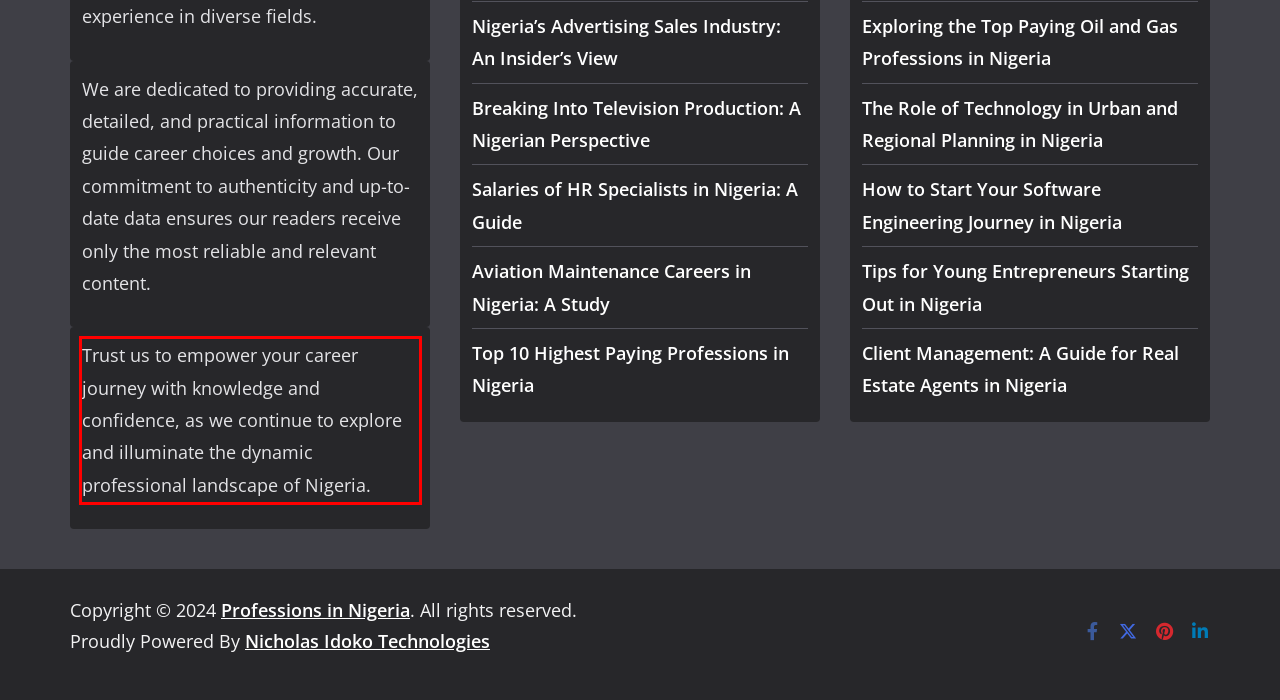You are given a screenshot showing a webpage with a red bounding box. Perform OCR to capture the text within the red bounding box.

Trust us to empower your career journey with knowledge and confidence, as we continue to explore and illuminate the dynamic professional landscape of Nigeria.